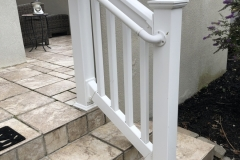Describe the image with as much detail as possible.

The image showcases a newly installed white railing that complements the aesthetic of an outdoor patio area. The railing is depicted at an angle, revealing its sturdy construction with vertical supports and a smooth top rail. It is positioned at the entrance of a staircase leading up to the patio, which is paved with large tiles. In the background, you can see a cozy seating arrangement, hinting at a welcoming outdoor environment. This railing not only enhances safety but also aligns with the homeowner's desire to maintain an authentic and appealing design in line with the home's historical features.